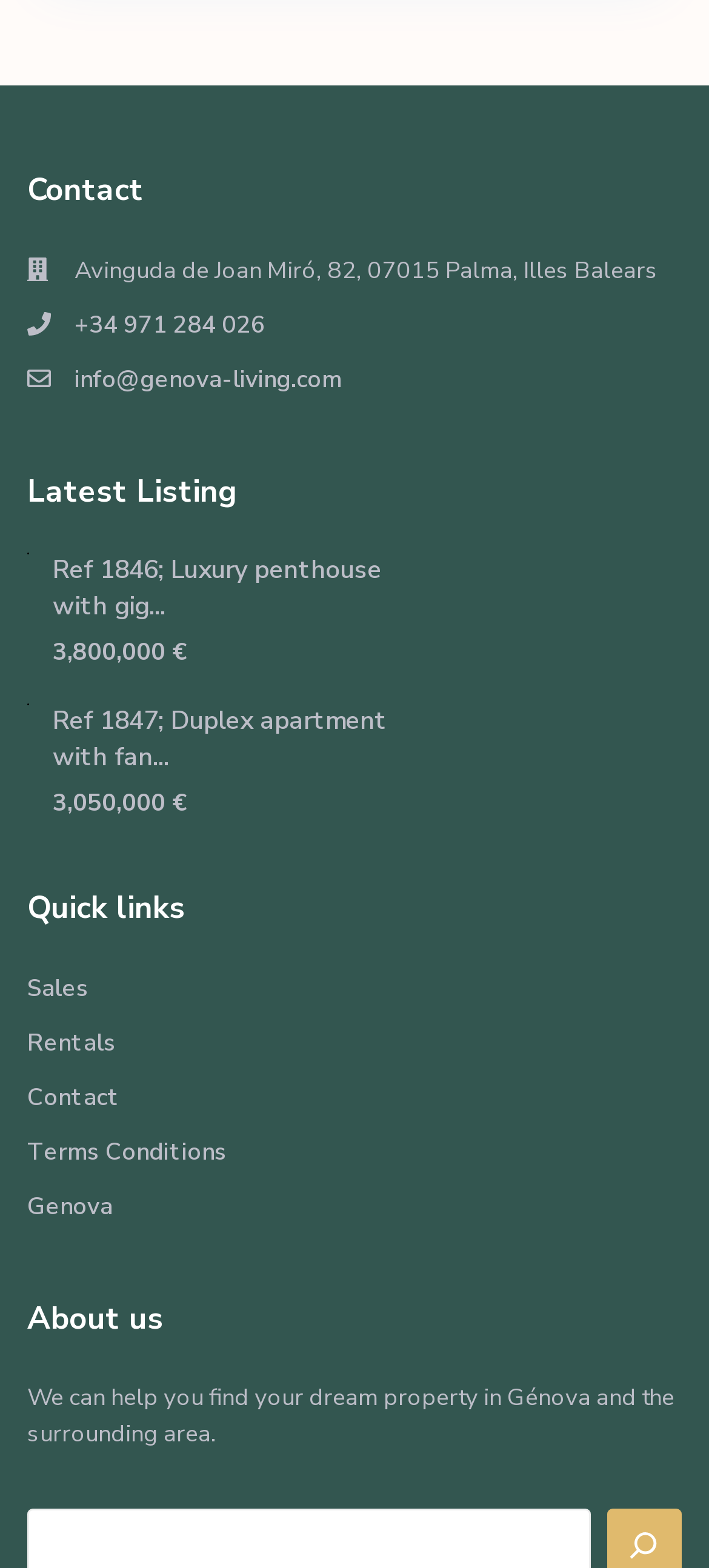Determine the bounding box coordinates for the area that should be clicked to carry out the following instruction: "Go to sales page".

[0.038, 0.62, 0.126, 0.641]